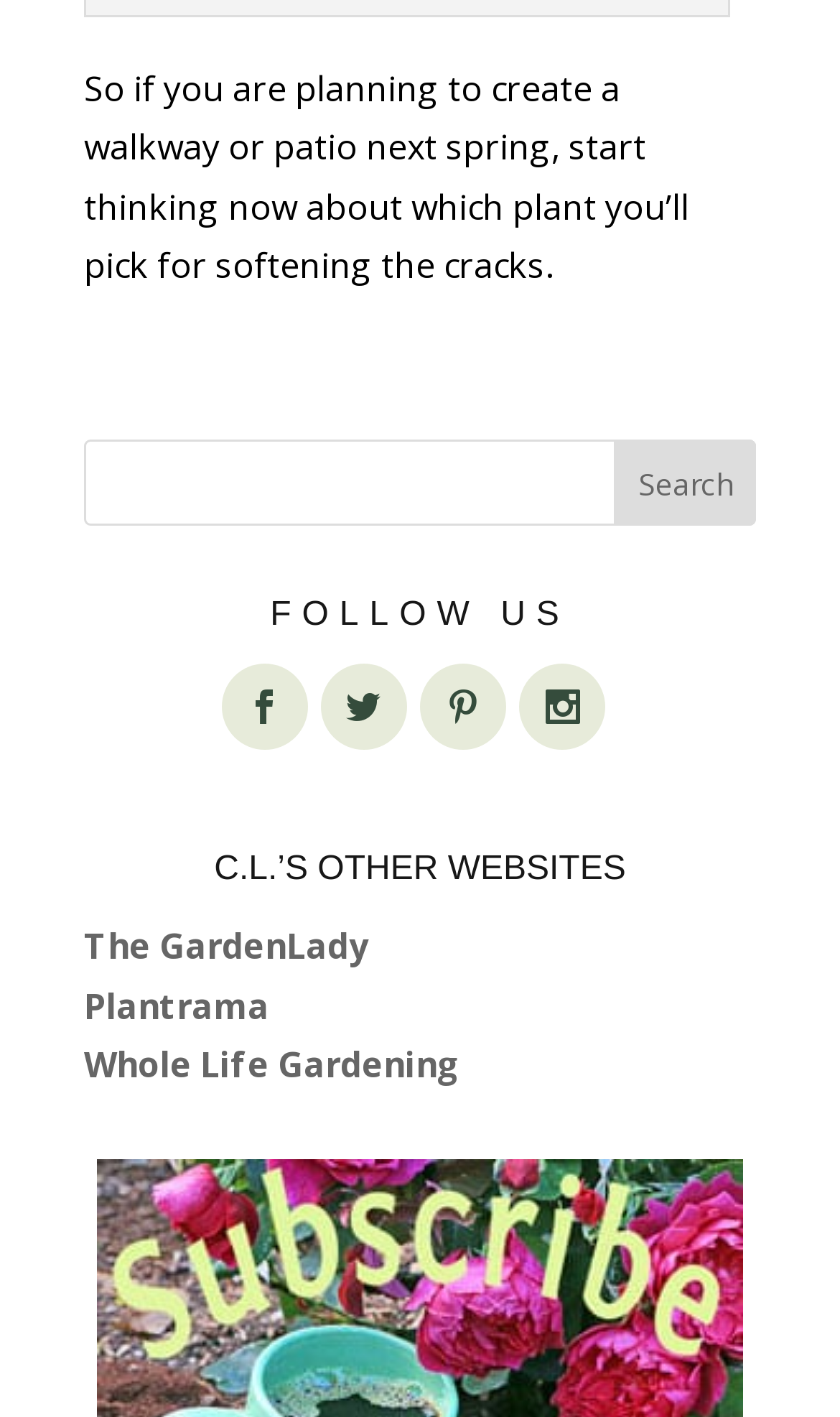What is the topic of the text at the top of the webpage?
Answer the question based on the image using a single word or a brief phrase.

Plant selection